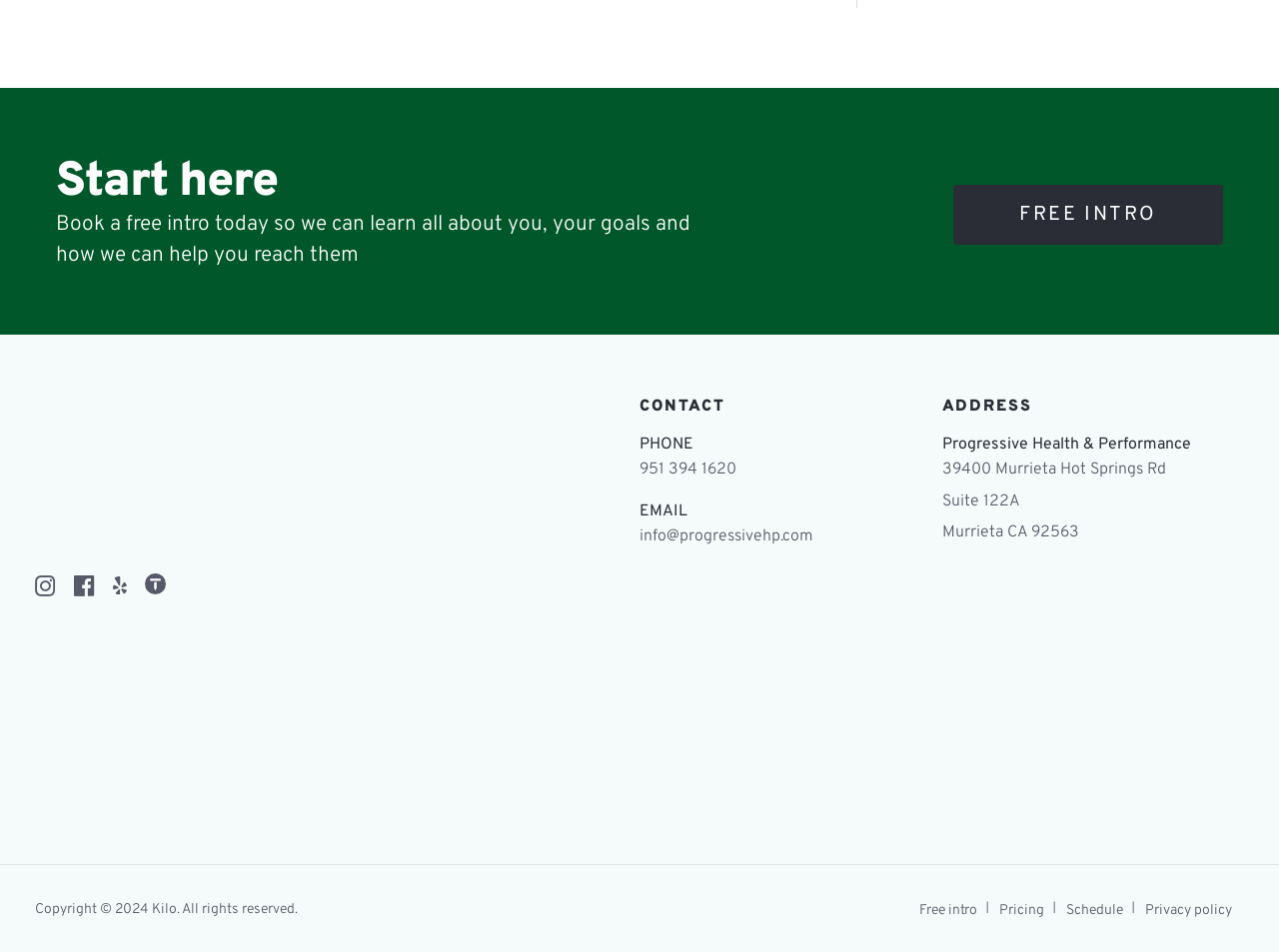Can you determine the bounding box coordinates of the area that needs to be clicked to fulfill the following instruction: "Book a free intro today"?

[0.044, 0.221, 0.54, 0.282]